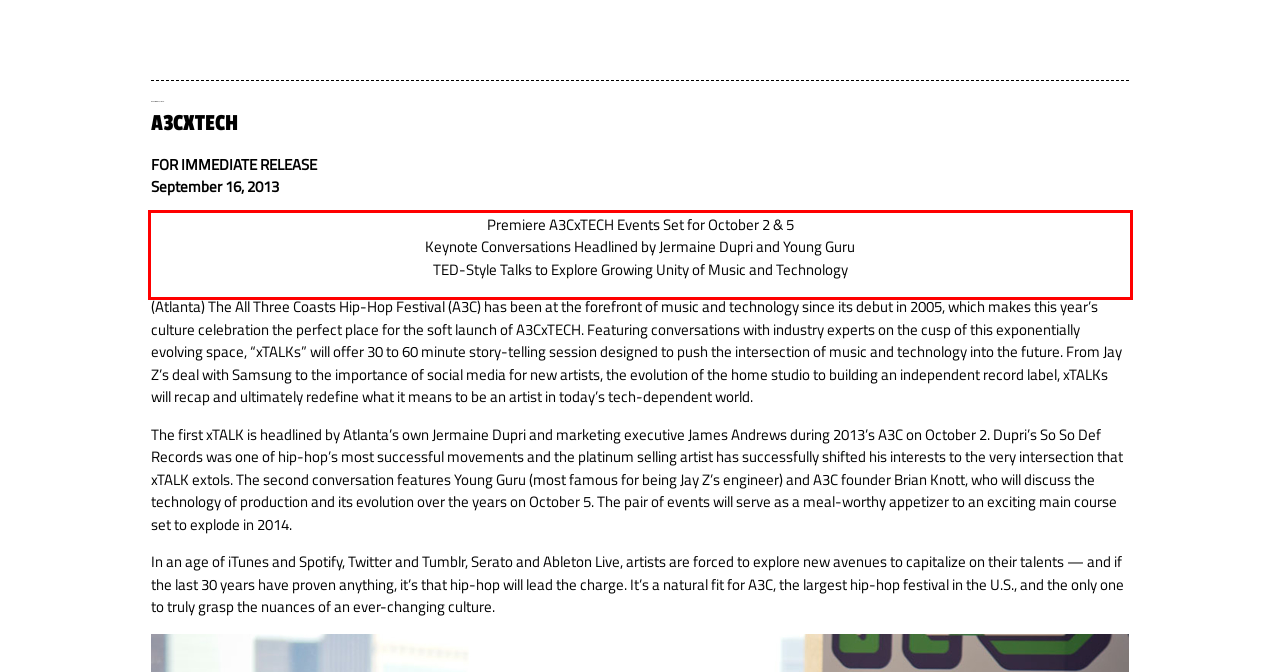Given a screenshot of a webpage with a red bounding box, please identify and retrieve the text inside the red rectangle.

Premiere A3CxTECH Events Set for October 2 & 5 Keynote Conversations Headlined by Jermaine Dupri and Young Guru TED-Style Talks to Explore Growing Unity of Music and Technology